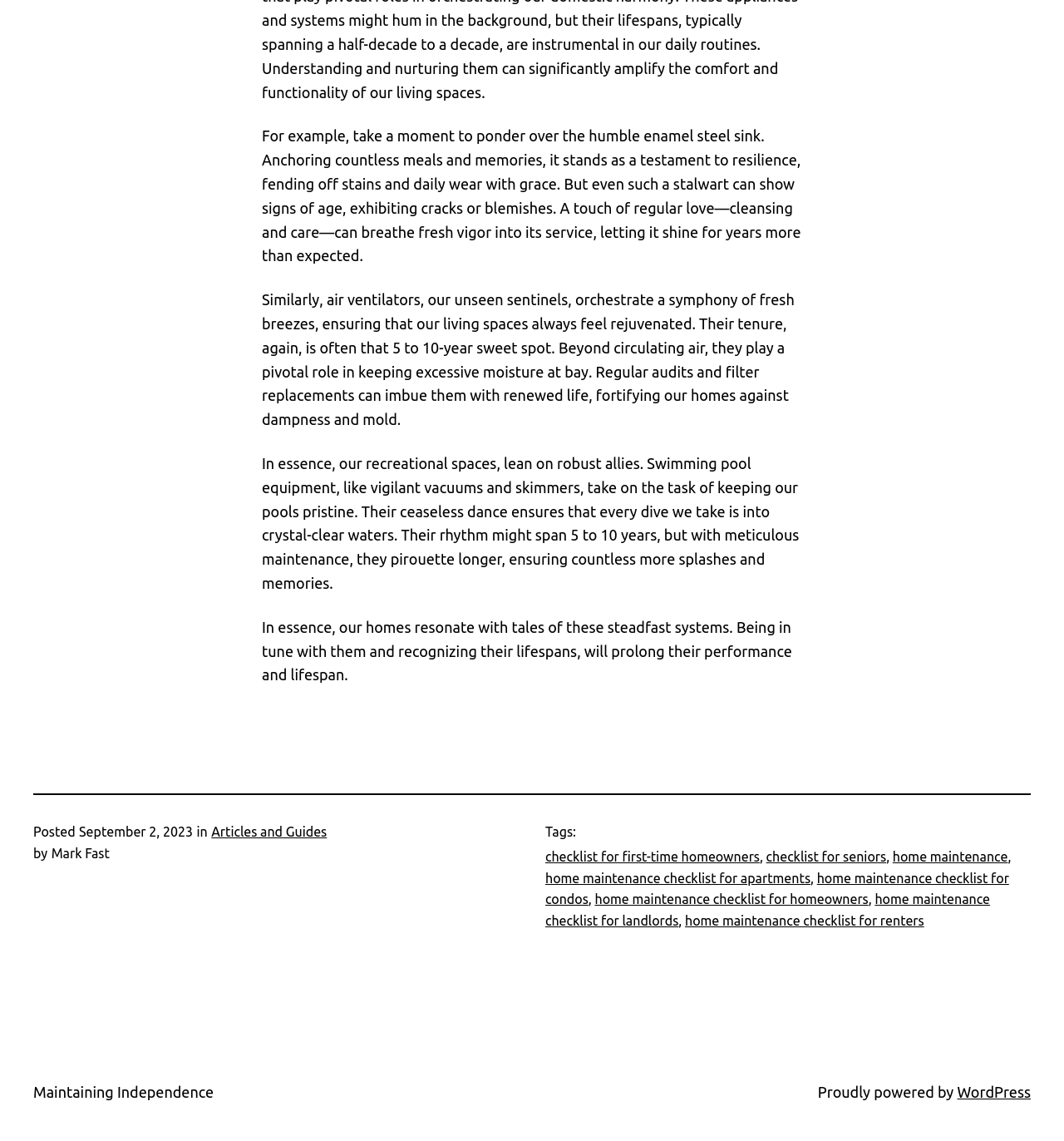Please identify the bounding box coordinates of the clickable area that will allow you to execute the instruction: "Read the article posted on September 2, 2023".

[0.074, 0.722, 0.181, 0.736]